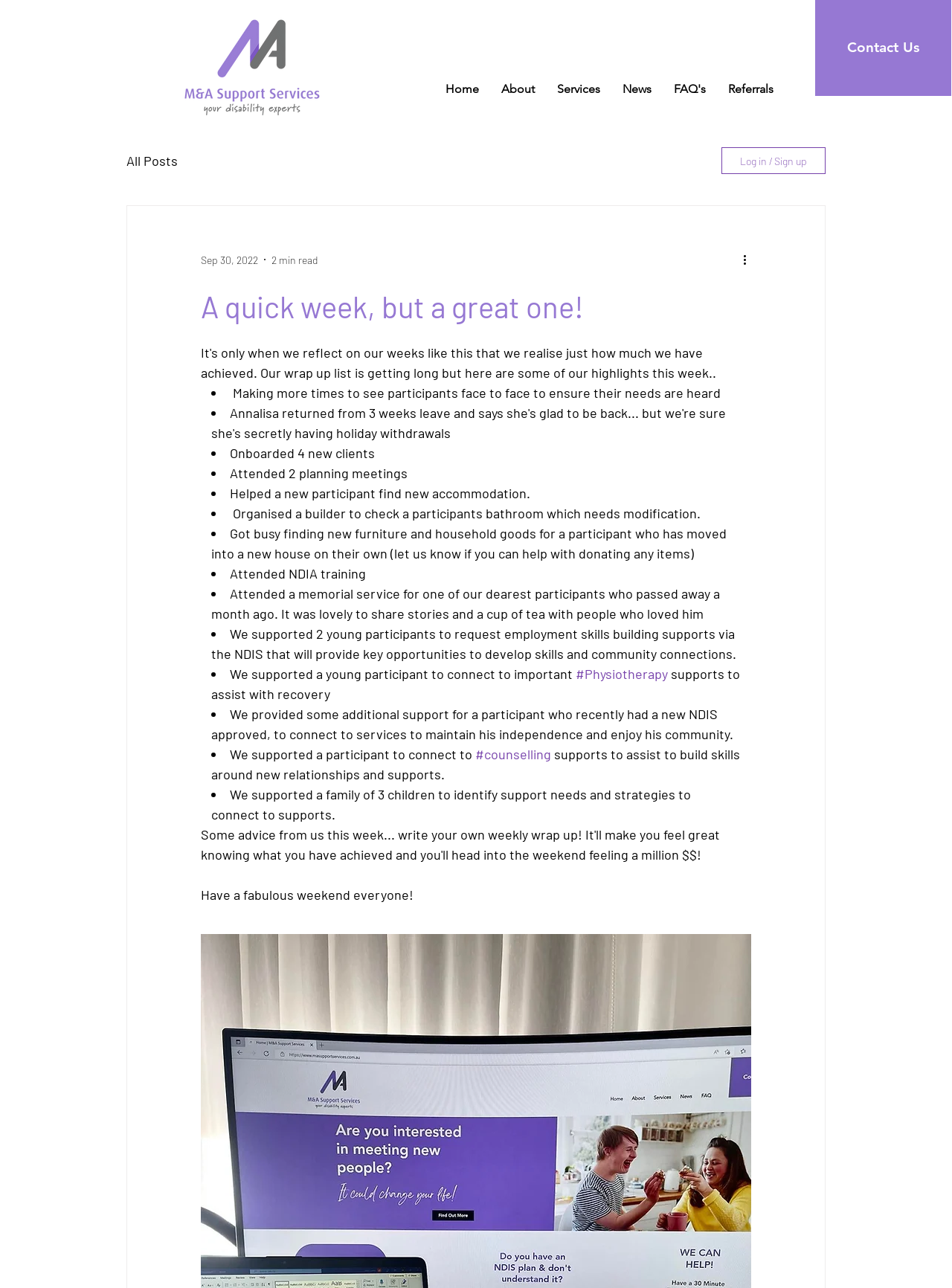Identify and extract the main heading of the webpage.

A quick week, but a great one!